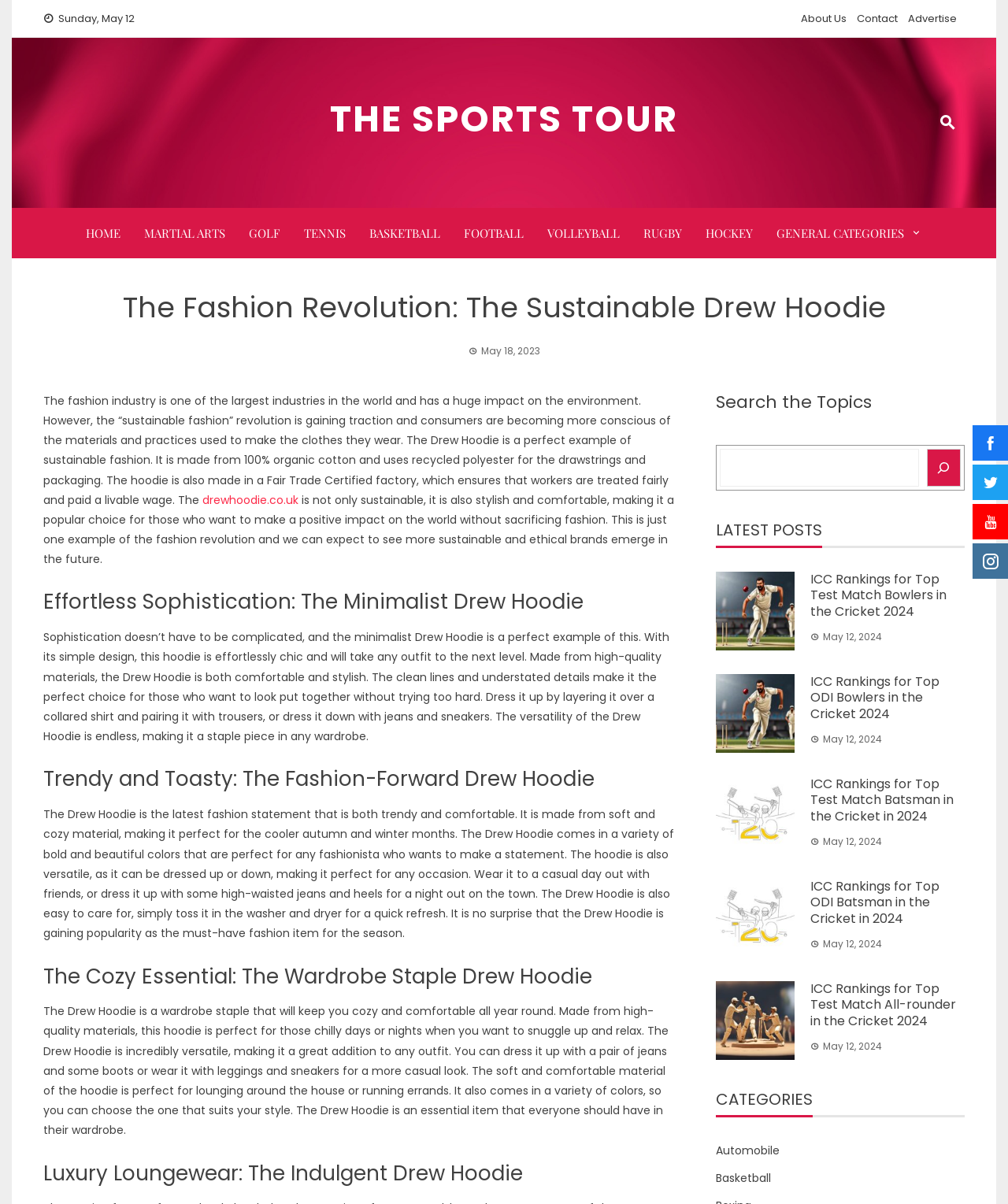Identify the bounding box coordinates of the clickable region necessary to fulfill the following instruction: "search for something". The bounding box coordinates should be four float numbers between 0 and 1, i.e., [left, top, right, bottom].

None